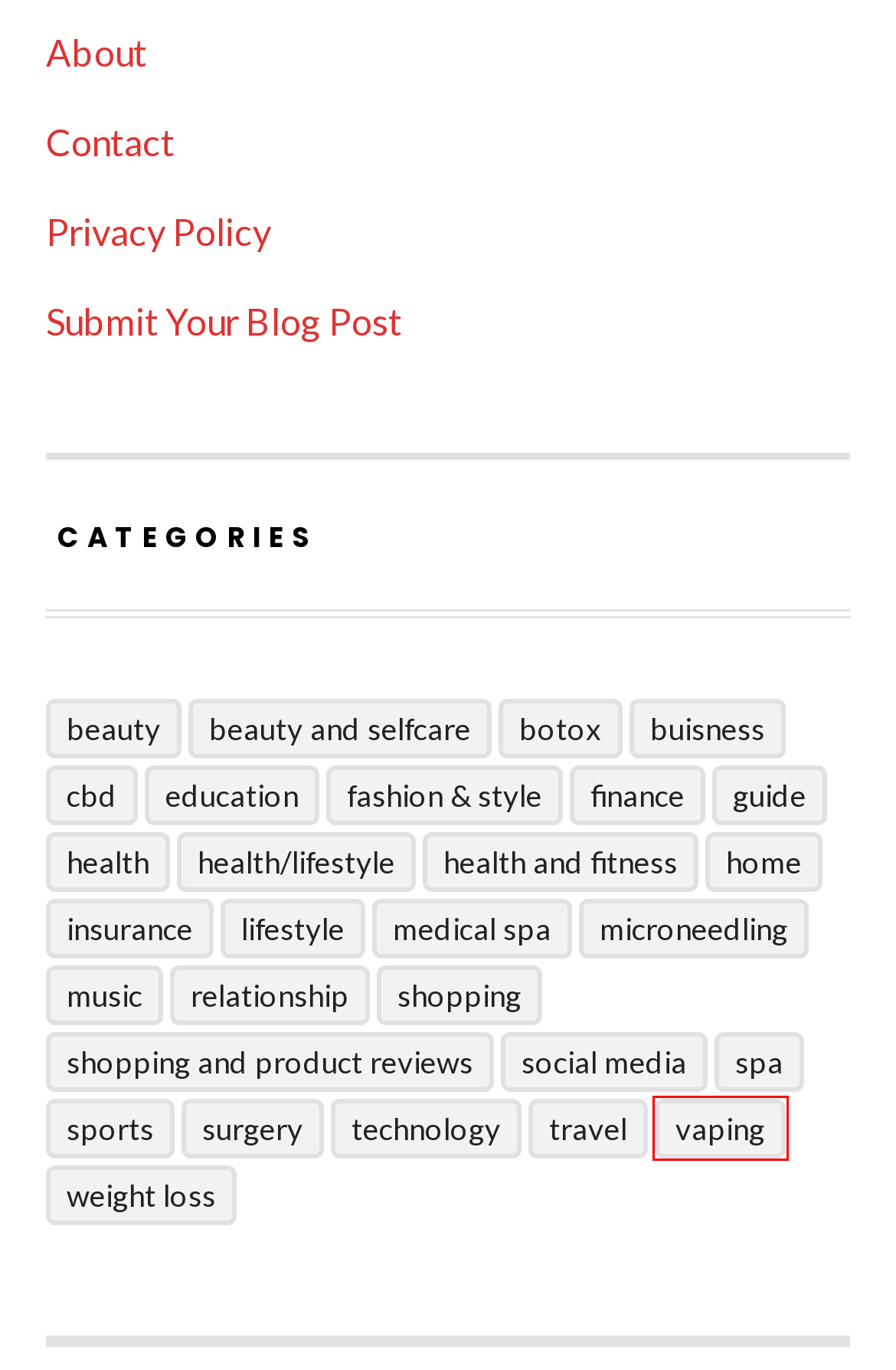Review the webpage screenshot and focus on the UI element within the red bounding box. Select the best-matching webpage description for the new webpage that follows after clicking the highlighted element. Here are the candidates:
A. Shopping - Heimlich Institute
B. Shopping and Product Reviews - Heimlich Institute
C. Vaping - Heimlich Institute
D. Beauty and Selfcare - Heimlich Institute
E. buisness - Heimlich Institute
F. Education - Heimlich Institute
G. Technology - Heimlich Institute
H. Surgery - Heimlich Institute

C